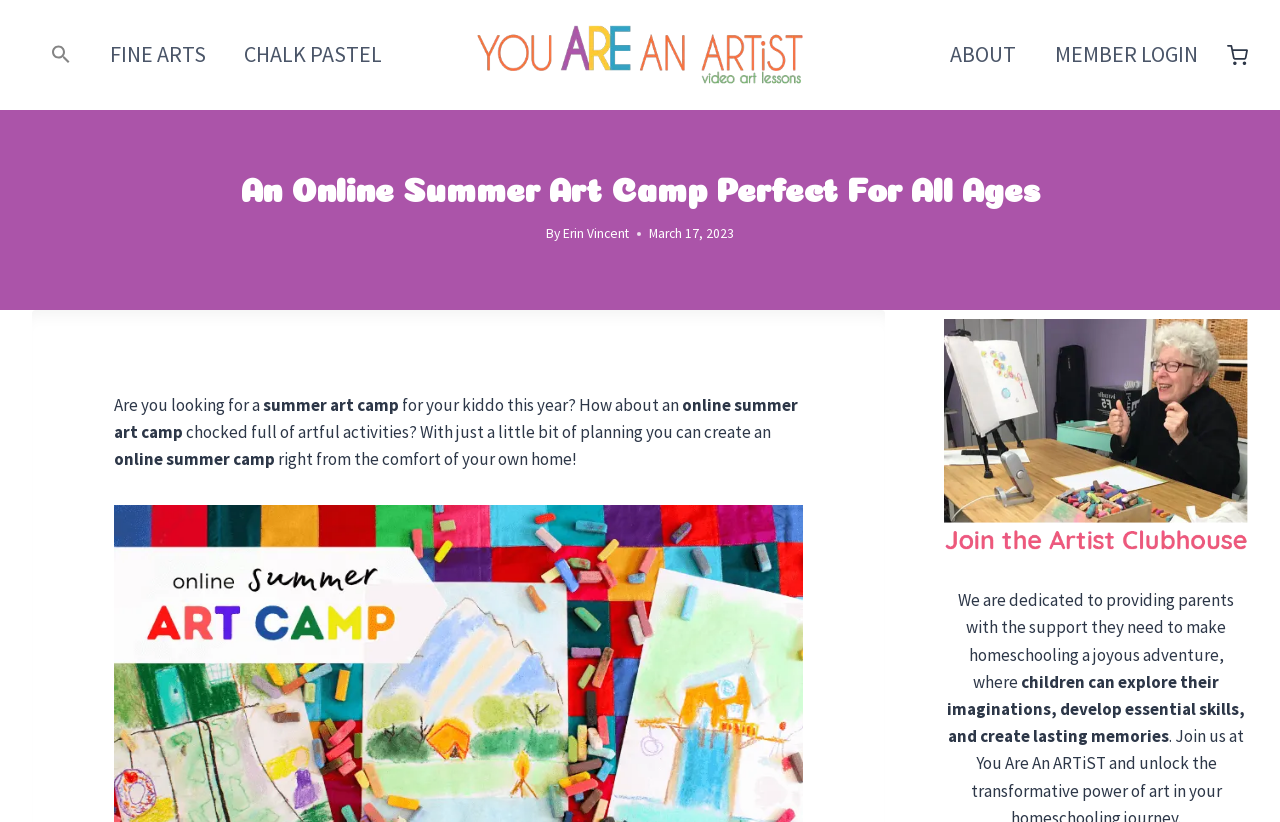How many navigation sections are there?
Provide a detailed answer to the question, using the image to inform your response.

There are two navigation sections, one labeled as 'Secondary Navigation' and the other as 'Primary Navigation', which can be identified by their respective bounding box coordinates and element types.